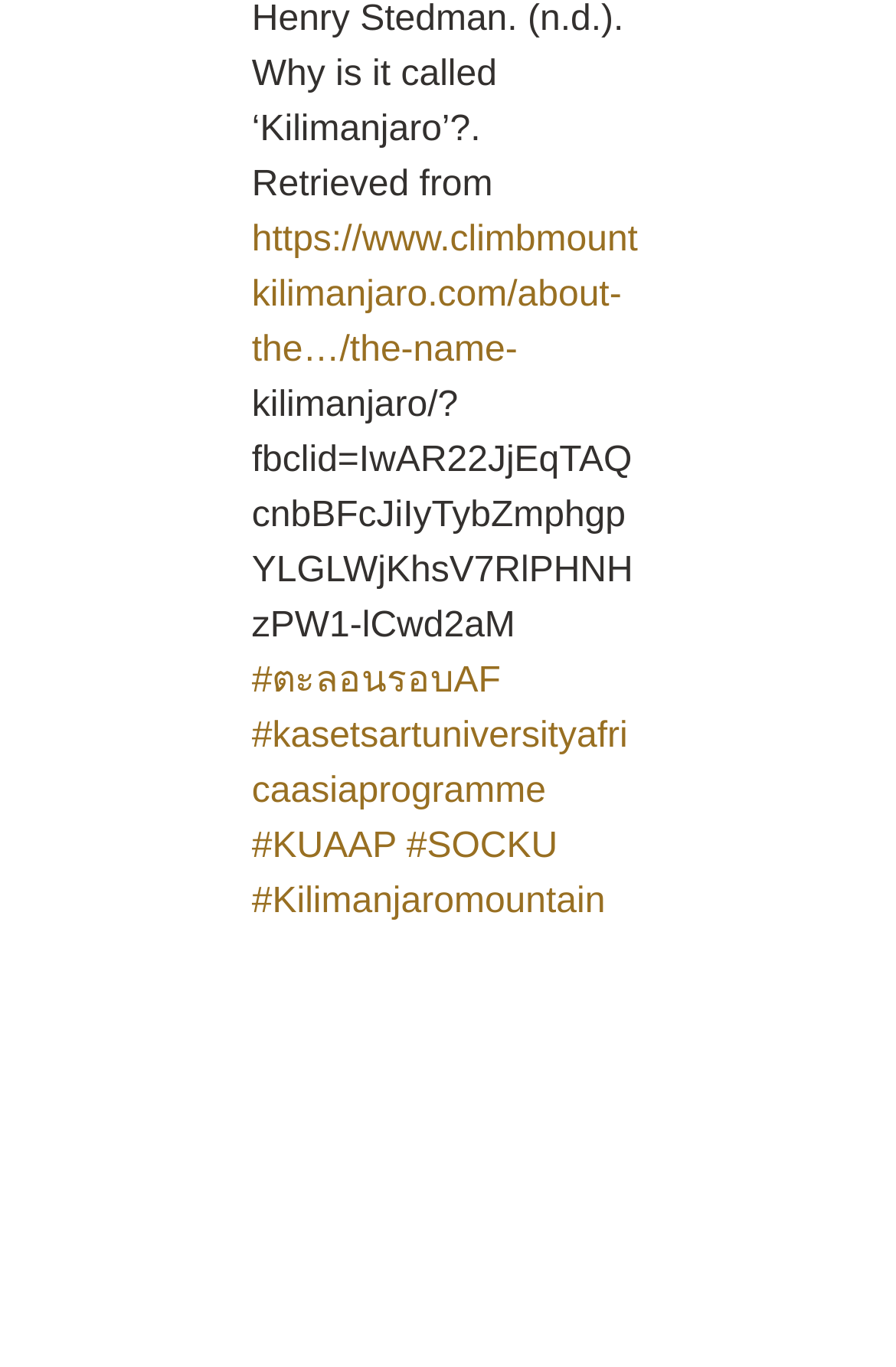What is the topic of the webpage?
We need a detailed and meticulous answer to the question.

The topic of the webpage appears to be Kilimanjaro, as evidenced by the mention of the mountain's name in the first static text element and the presence of links related to the topic.